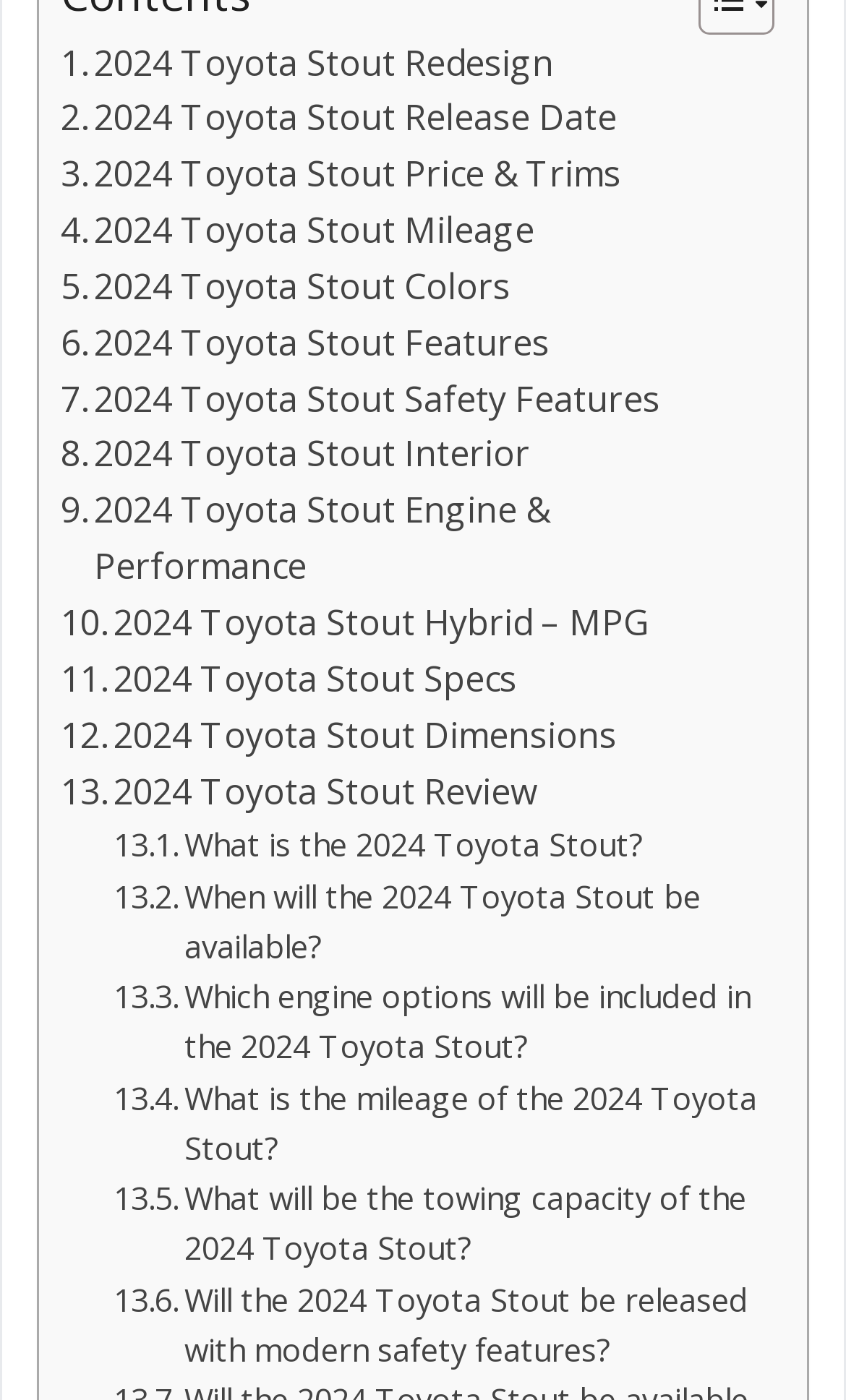Determine the bounding box coordinates for the HTML element described here: "2024 Toyota Stout Release Date".

[0.072, 0.066, 0.729, 0.106]